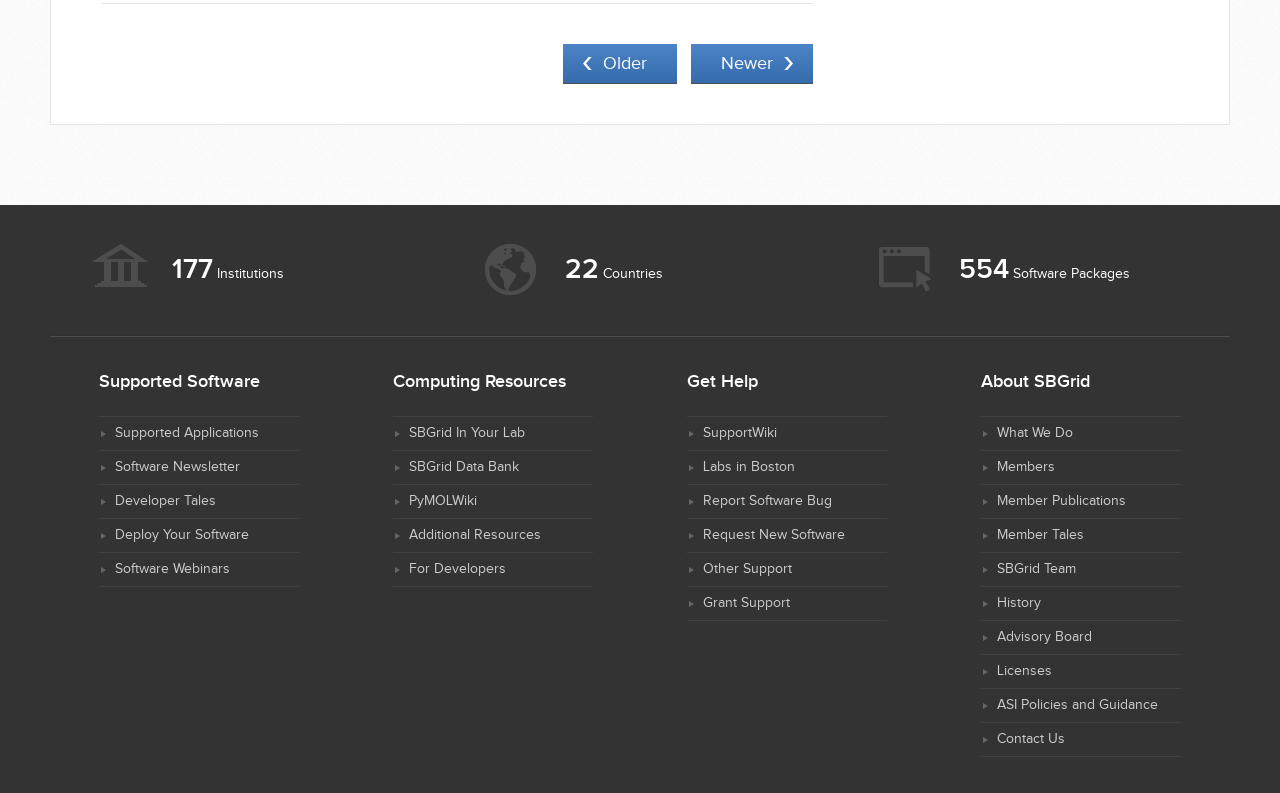What is the number of institutions?
Answer with a single word or phrase, using the screenshot for reference.

177